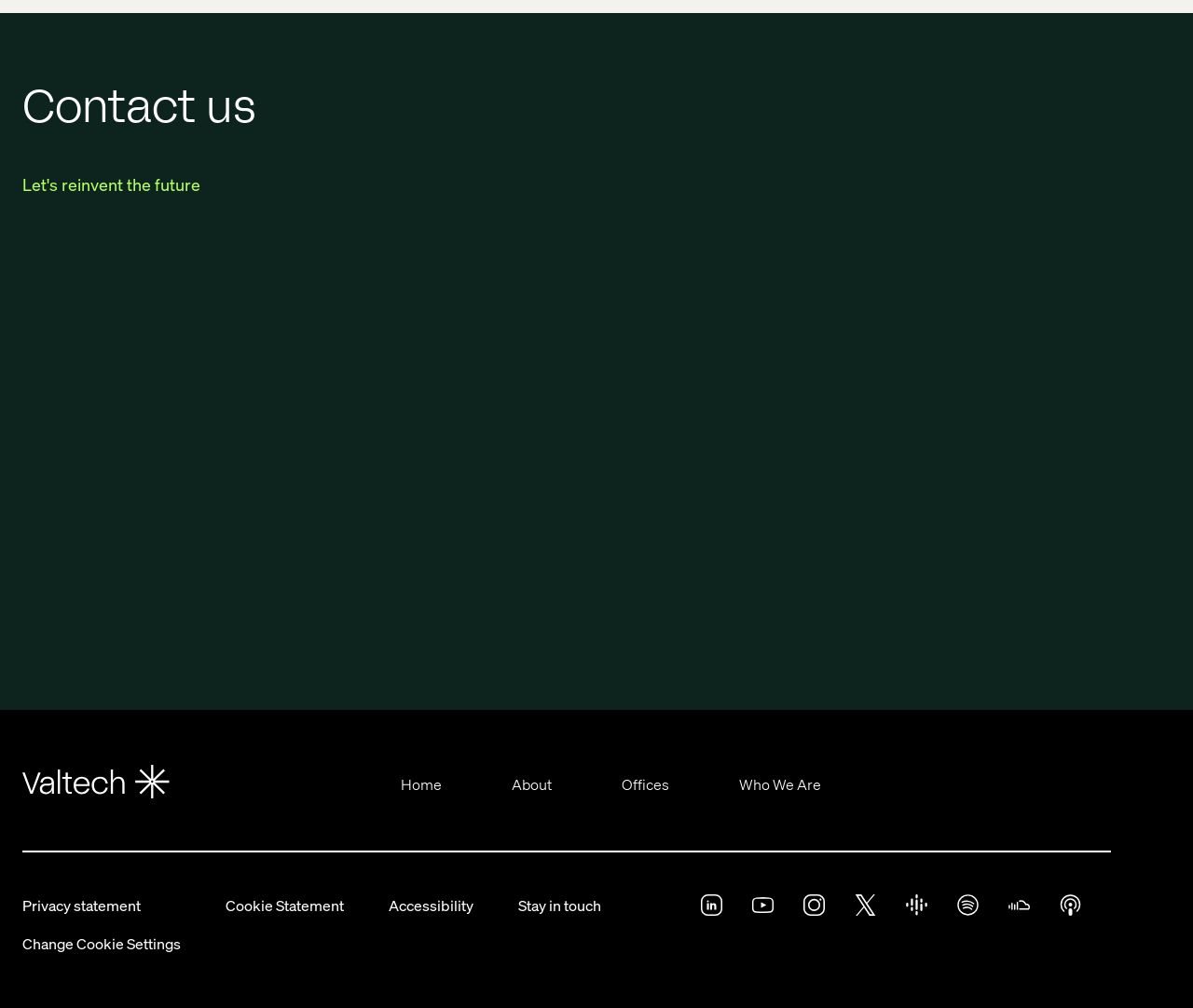Provide a single word or phrase to answer the given question: 
How many links are there in the footer section?

11